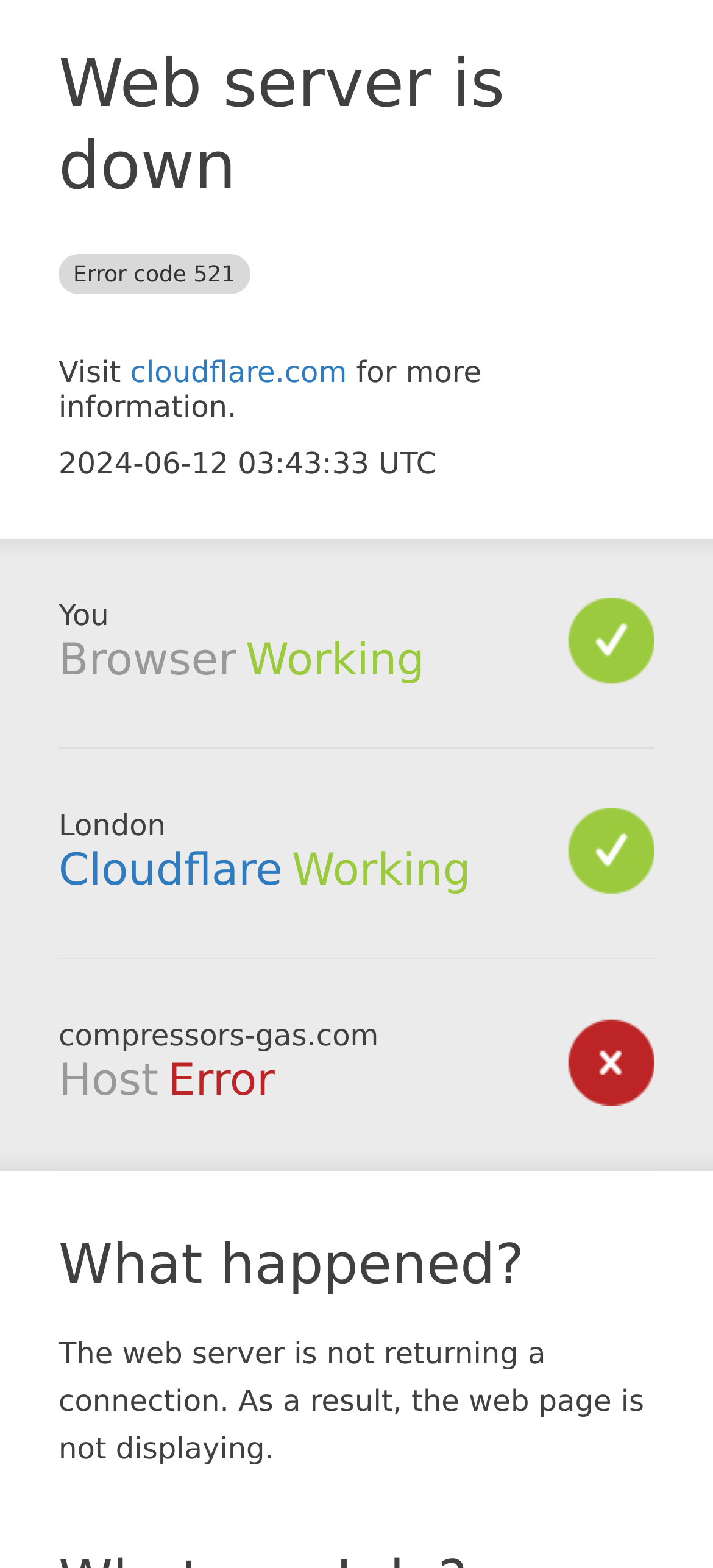Answer the question with a single word or phrase: 
What is the error code?

521